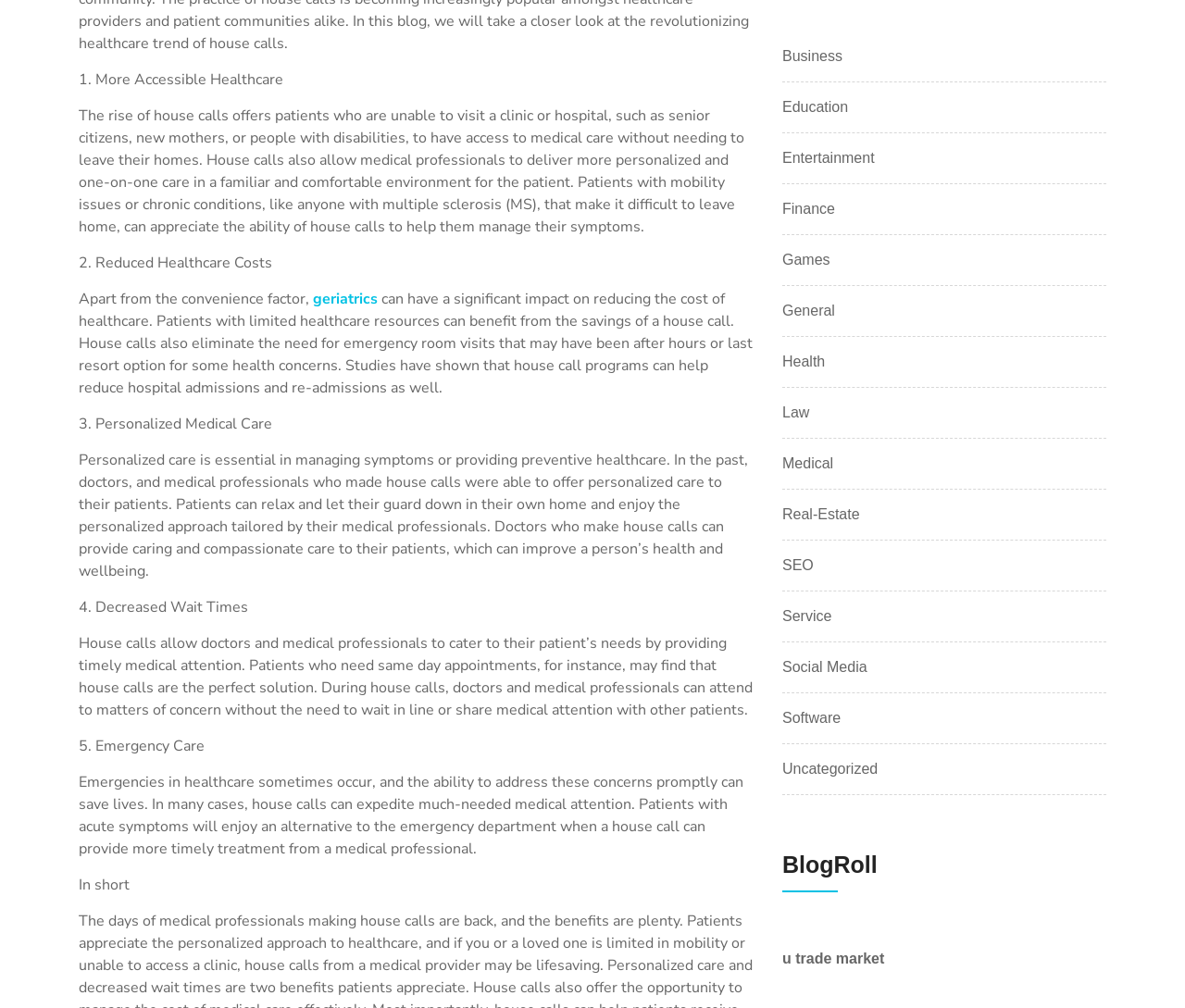What is the category of the link 'Health'?
Based on the image, answer the question with a single word or brief phrase.

Health